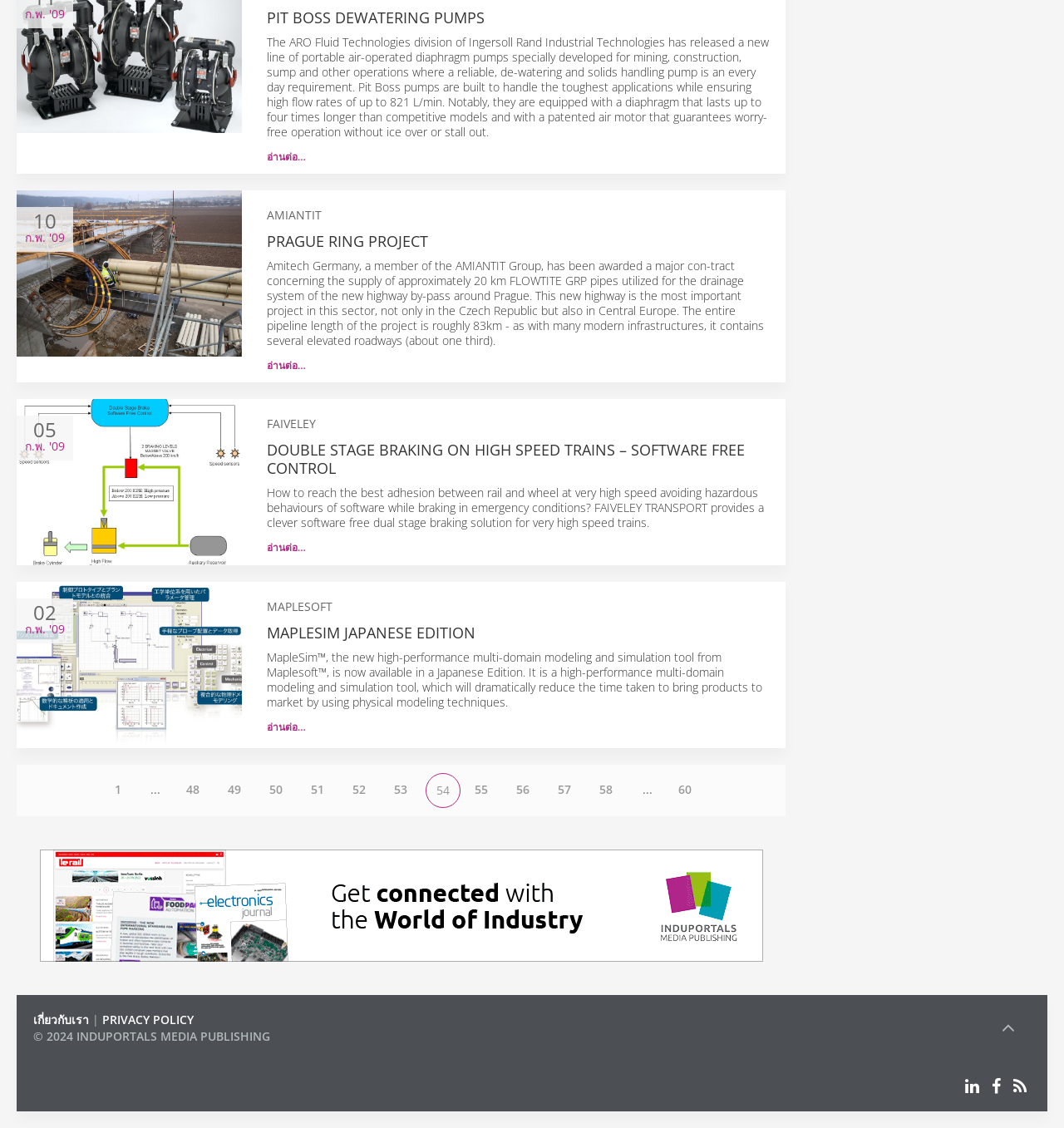What is the company mentioned in the third article?
Using the image as a reference, answer the question in detail.

The third article is about MAPLESOFT and its new high-performance multi-domain modeling and simulation tool, MapleSim, which is now available in a Japanese Edition.